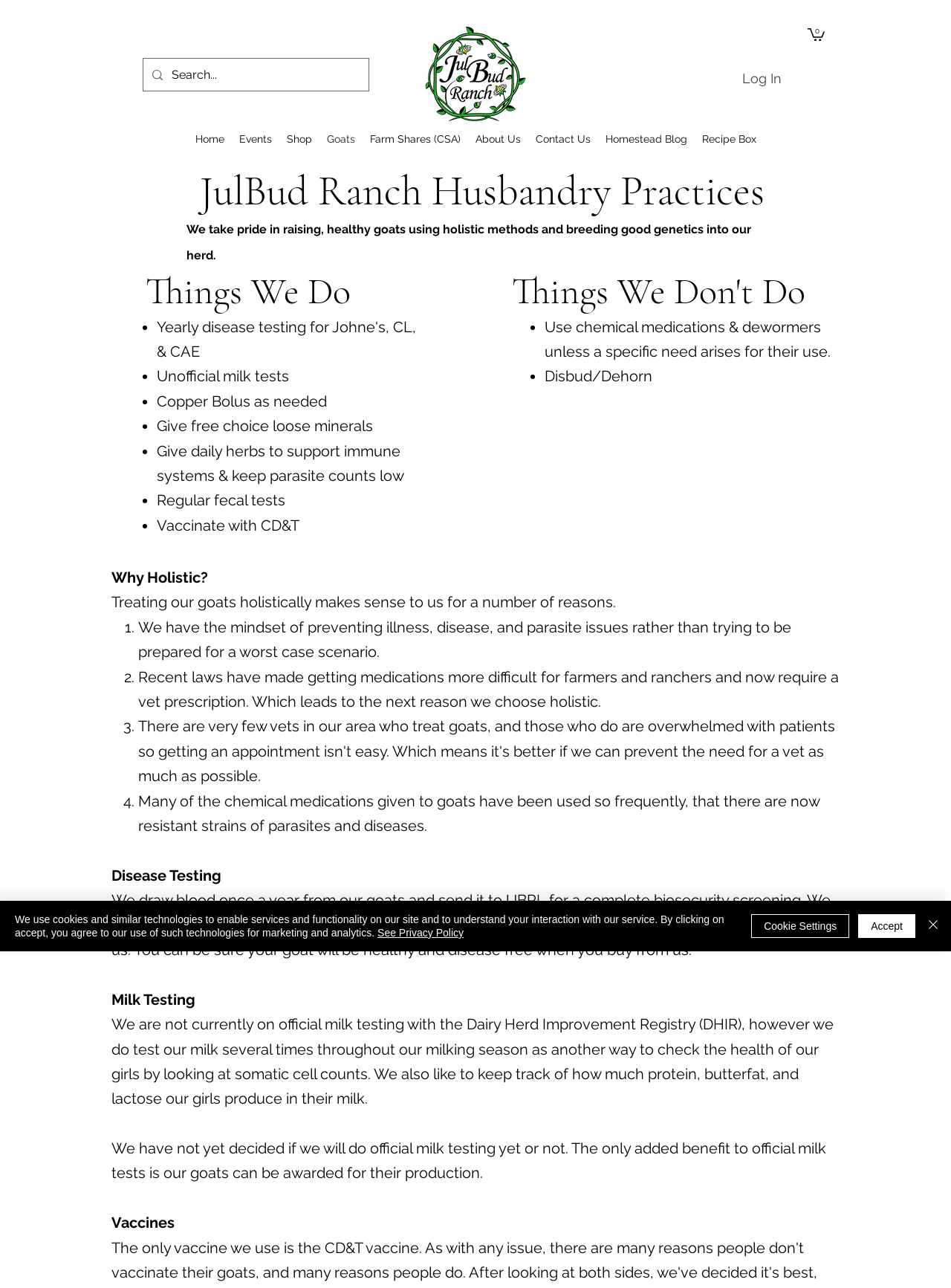What is the focus of the ranch's husbandry practices?
Based on the image, give a concise answer in the form of a single word or short phrase.

Raising healthy goats